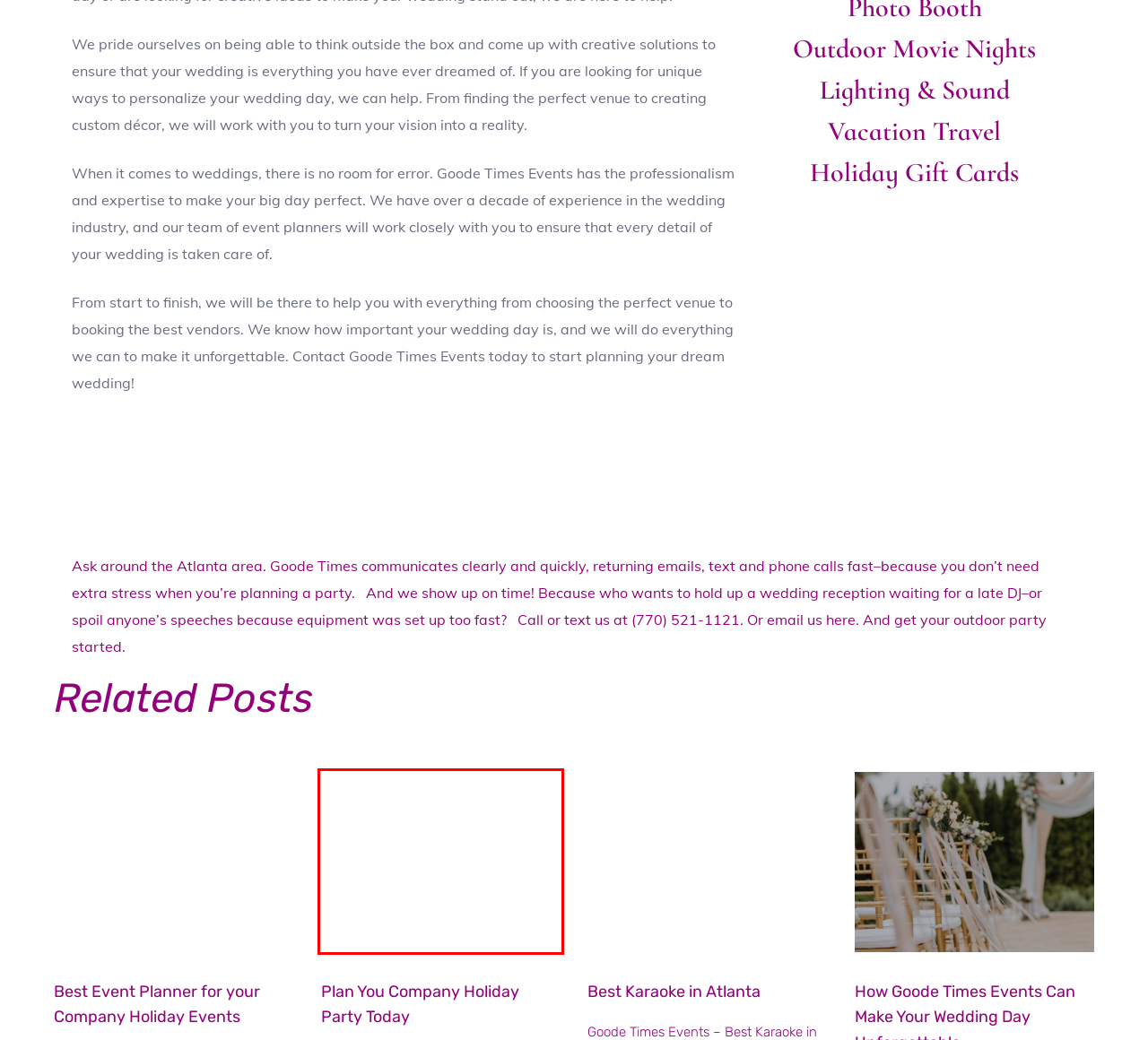Look at the screenshot of the webpage and find the element within the red bounding box. Choose the webpage description that best fits the new webpage that will appear after clicking the element. Here are the candidates:
A. Event Coordinator - GoodeTimesEvents
B. Photo Booth - GoodeTimesEvents
C. Demo - GoodeTimesEvents
D. Best Event Planner for your Company Holiday Events - GoodeTimesEvents
E. Lighting & Sound - GoodeTimesEvents
F. Best Karaoke in Atlanta - GoodeTimesEvents
G. Plan You Company Holiday Party Today - GoodeTimesEvents
H. Planning Tools - GoodeTimesEvents

G